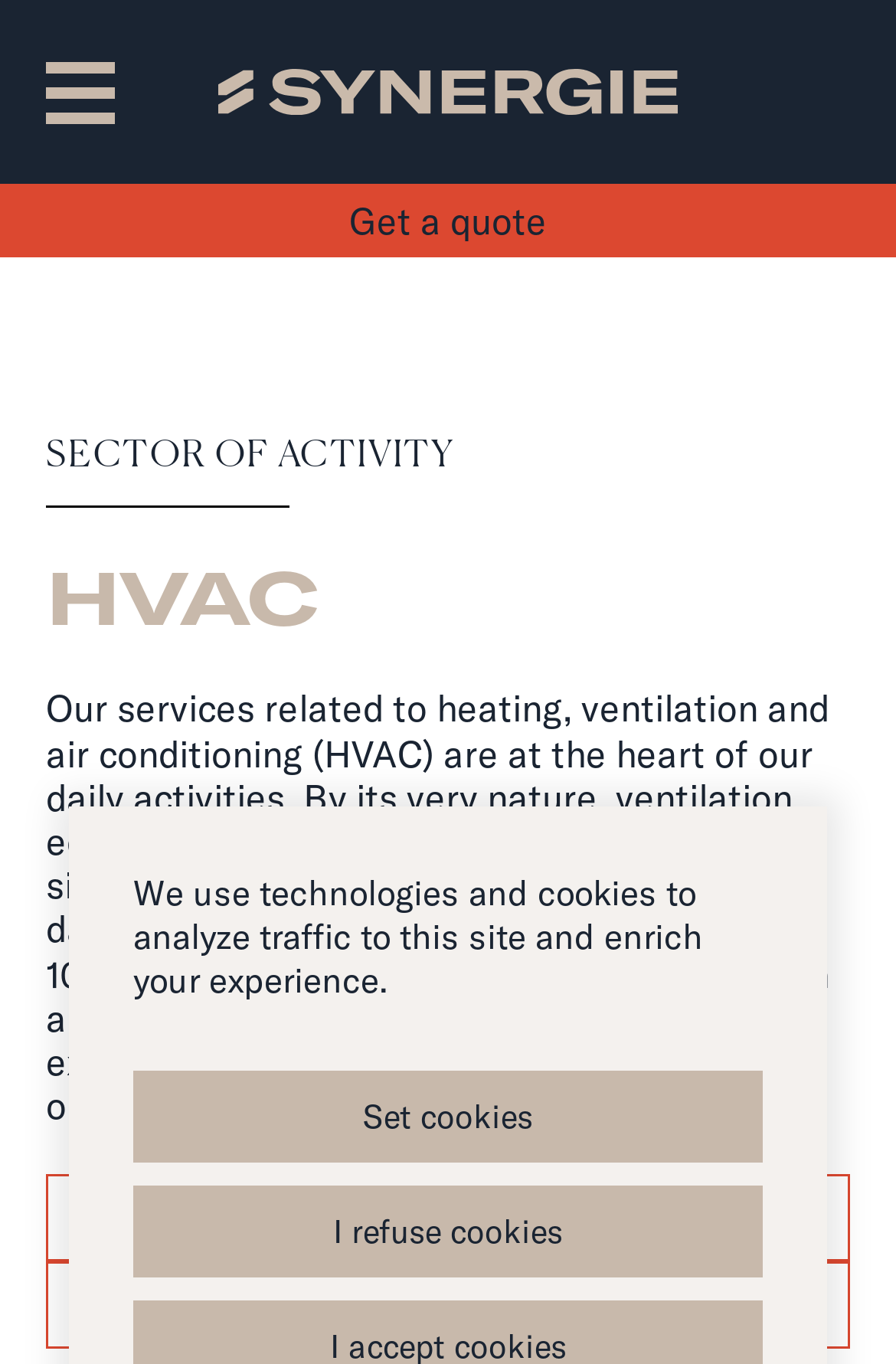Extract the bounding box coordinates of the UI element described: "aria-label="Quick actions"". Provide the coordinates in the format [left, top, right, bottom] with values ranging from 0 to 1.

None